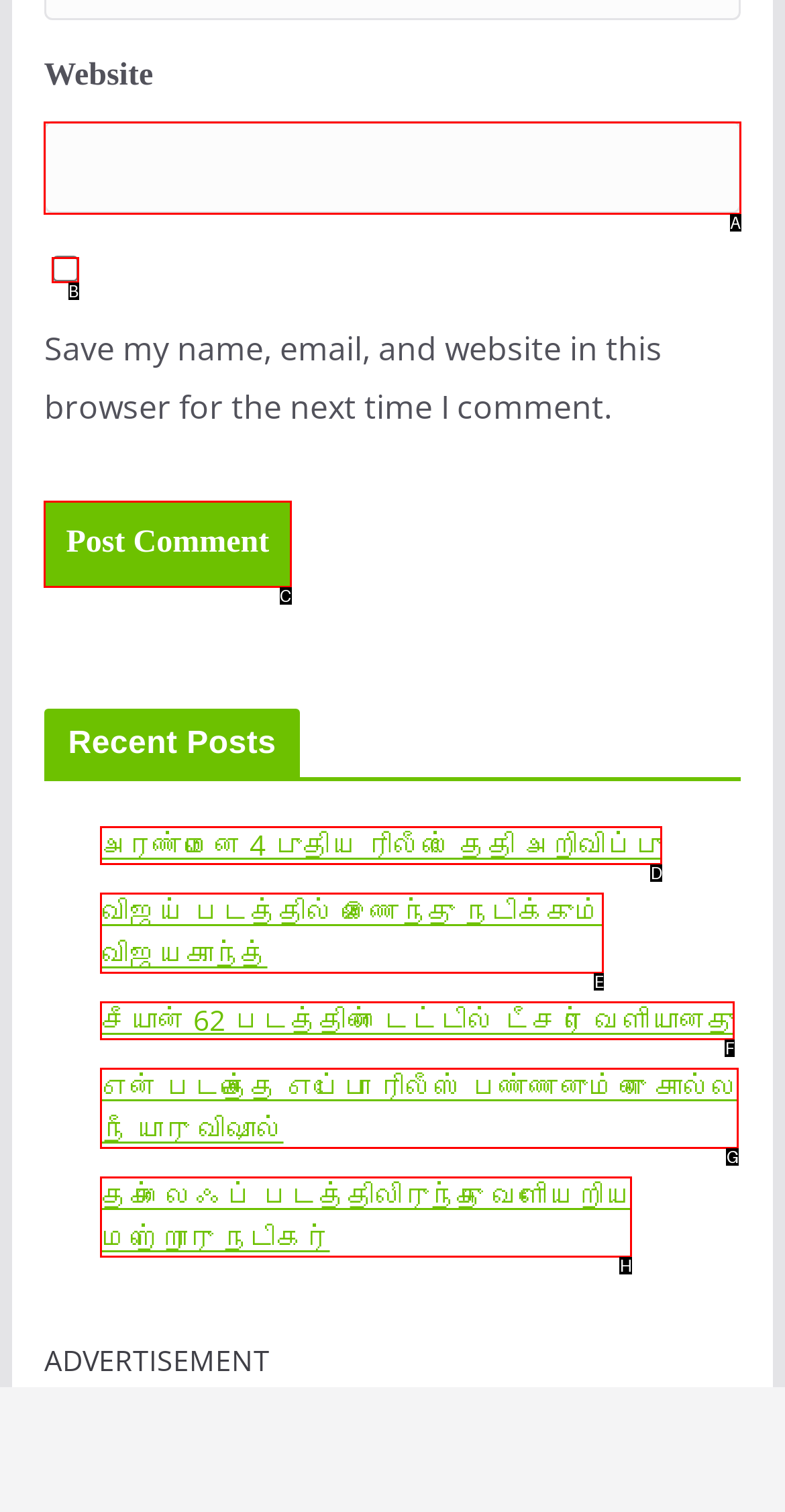Tell me which one HTML element I should click to complete the following task: Check save my name and email
Answer with the option's letter from the given choices directly.

B